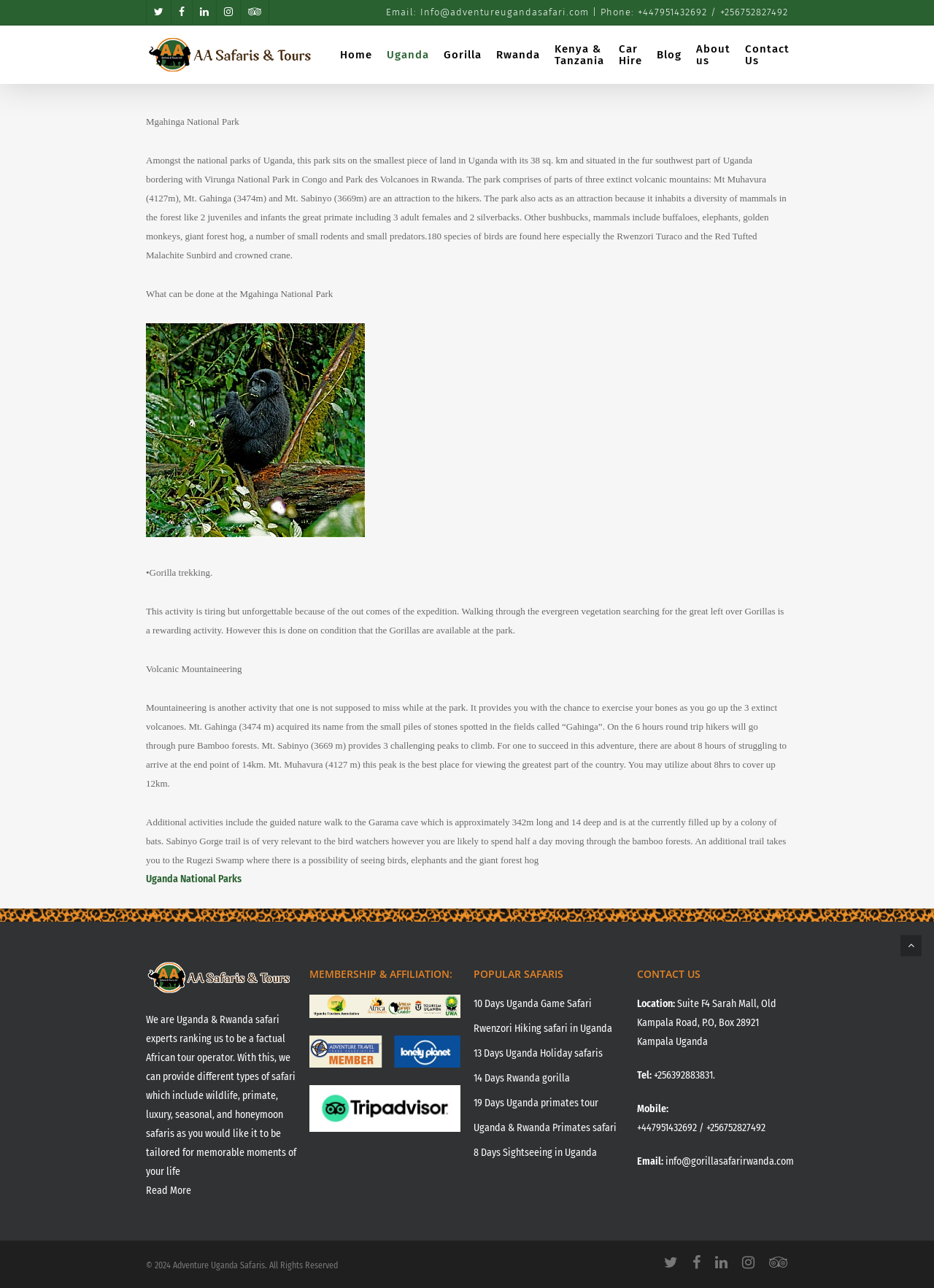Show me the bounding box coordinates of the clickable region to achieve the task as per the instruction: "contact via WhatsApp".

None